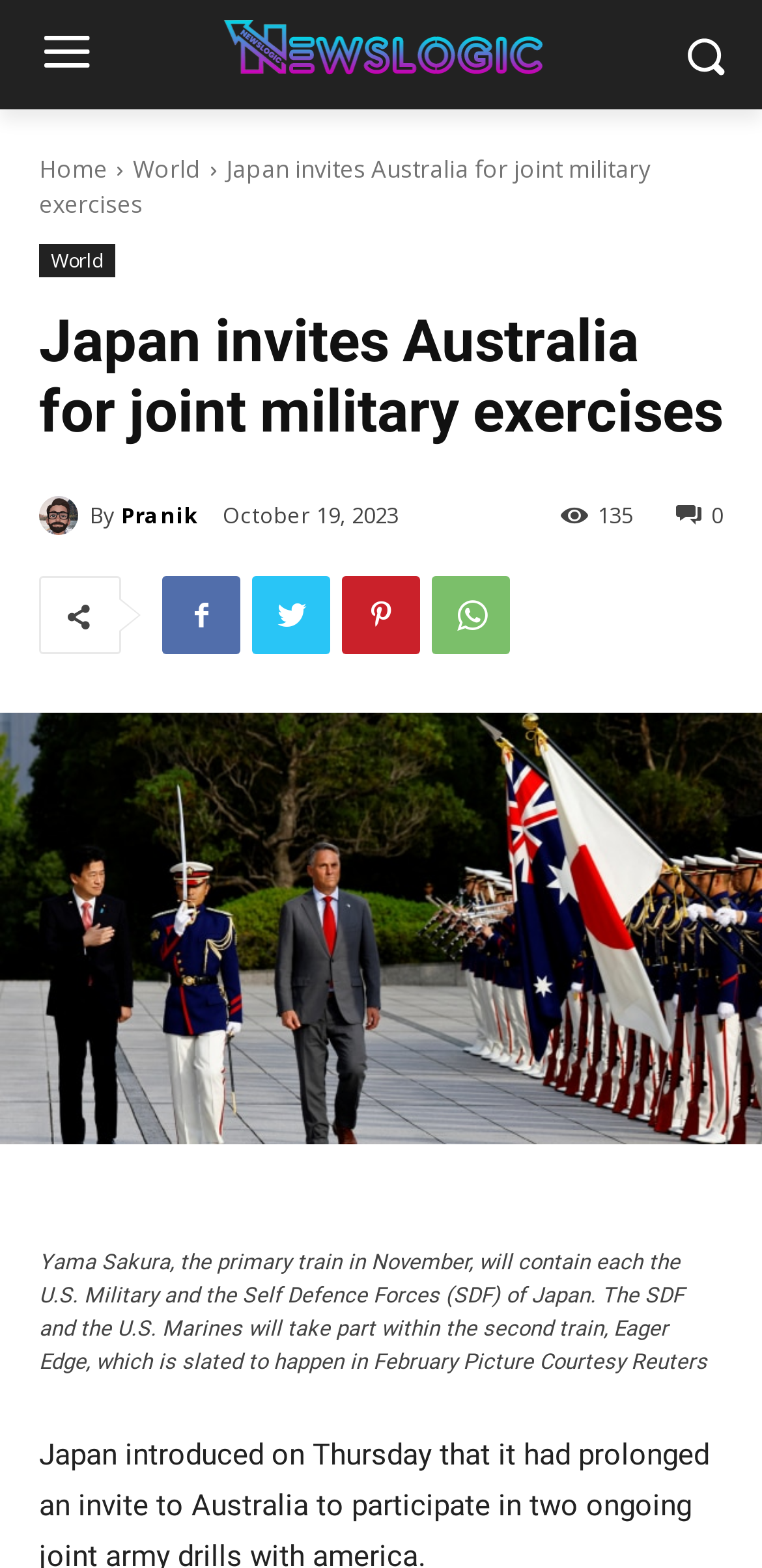Explain the webpage in detail, including its primary components.

The webpage appears to be a news article about Japan inviting Australia to participate in joint military exercises with the United States. At the top of the page, there is a large image taking up most of the width, with a navigation menu consisting of three links: "Home", "World", and another "World" link, positioned horizontally and centered above the main content.

The main headline, "Japan invites Australia for joint military exercises", is prominently displayed in a large font size, followed by a subheading with the same text. Below the headline, there is a section with a link to the author, "Pranik", accompanied by a small image, and a timestamp indicating the article was published on October 19, 2023.

To the right of the author section, there is a button with a number "135" and a share icon. Below this section, there are four social media links, represented by icons, positioned horizontally.

The main content of the article is a large block of text, which describes the joint military exercises, including the names of the exercises, "Yama Sakura" and "Eager Edge", and the participating forces. The text is accompanied by a large image, which takes up the full width of the page.

At the very bottom of the page, there is a footer section with a link to the same article, "Japan invites Australia for joint military exercises", which appears to be a duplicate of the main headline.